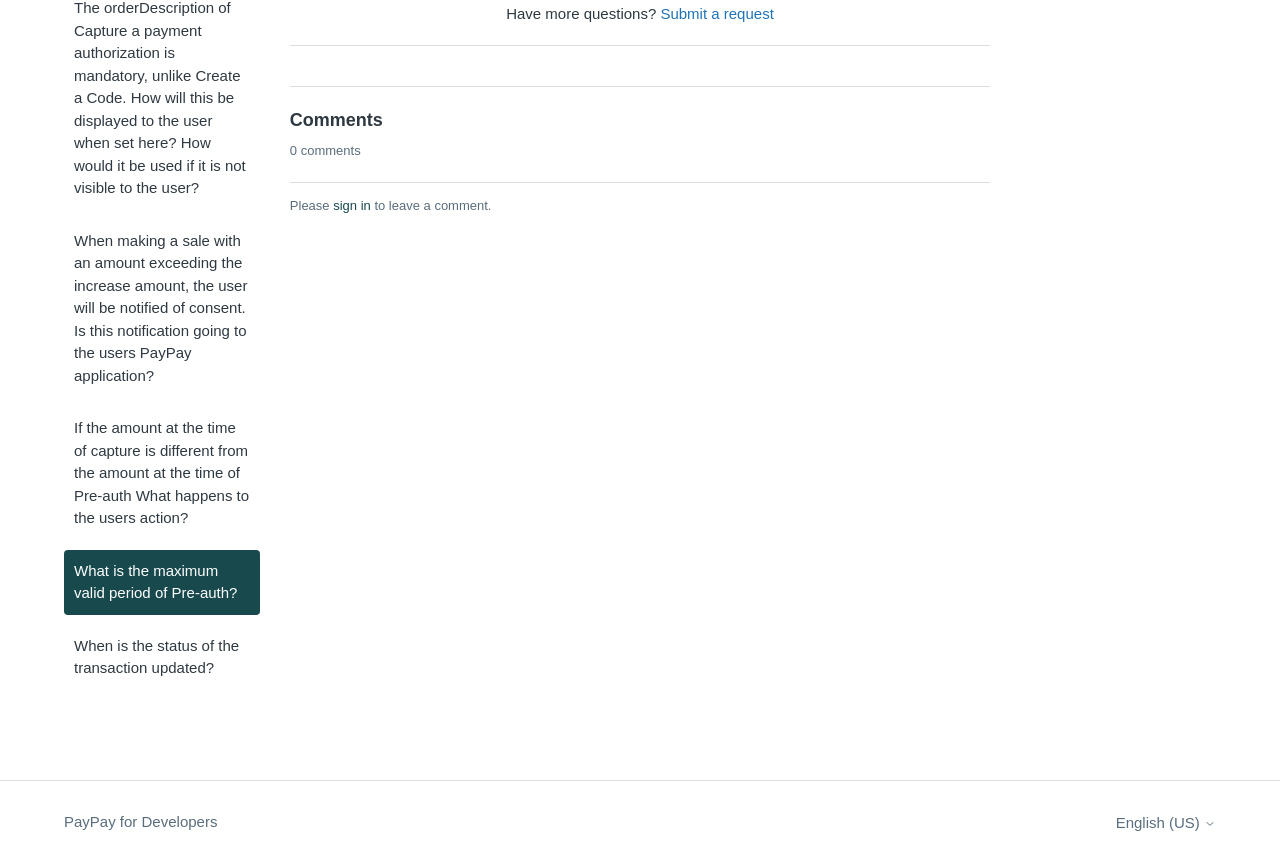Identify the bounding box for the described UI element: "sign in".

[0.26, 0.229, 0.29, 0.247]